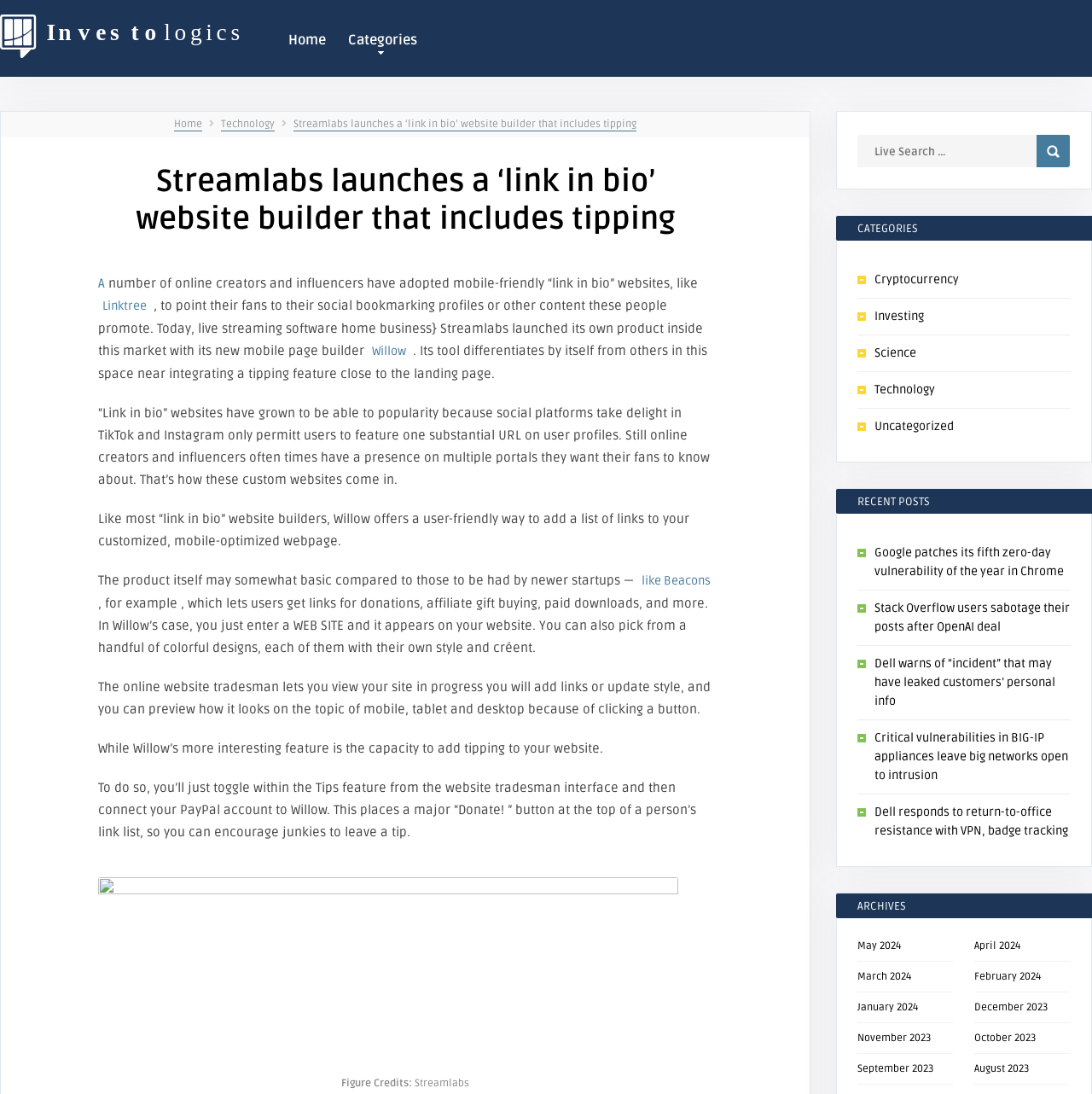Extract the main title from the webpage and generate its text.

Streamlabs launches a ‘link in bio’ website builder that includes tipping